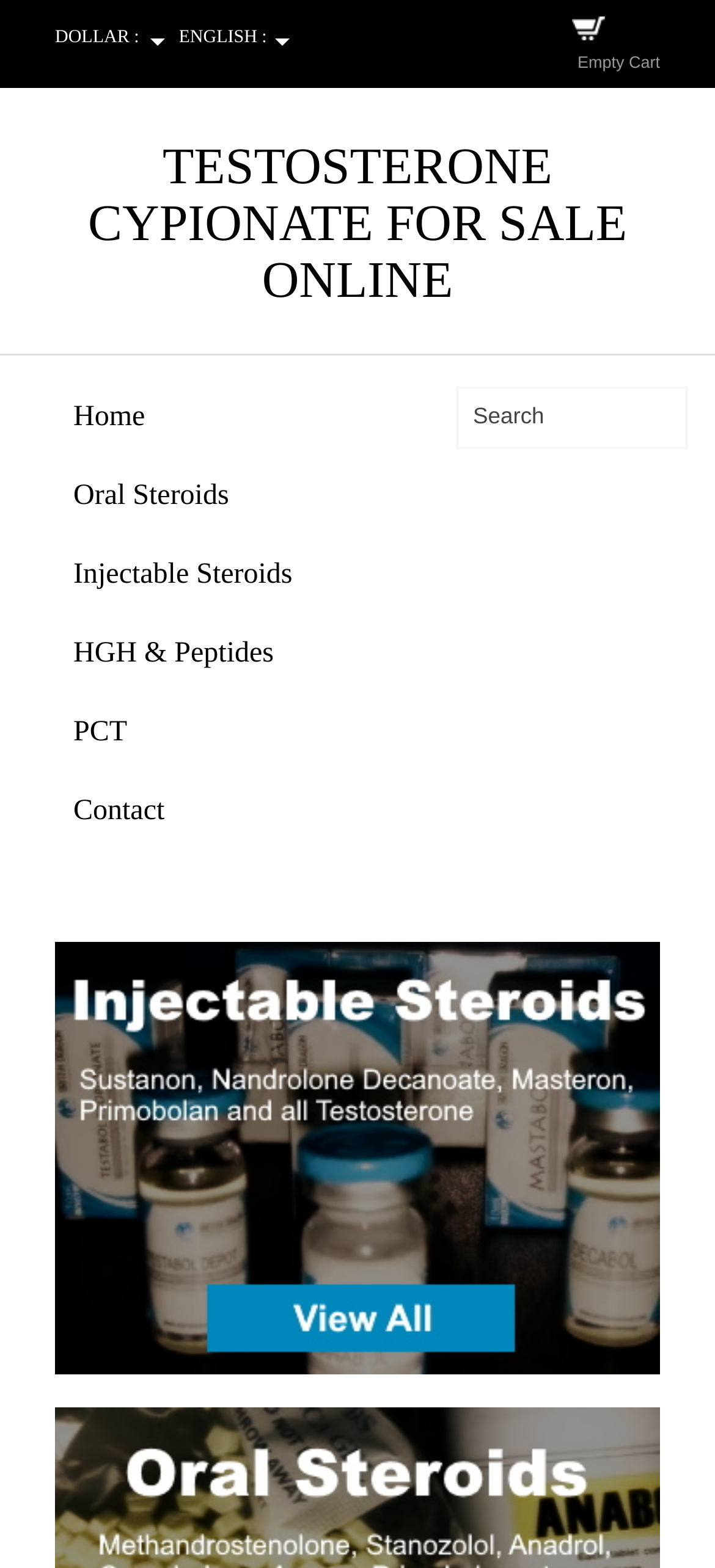How many language options are available?
Please use the image to deliver a detailed and complete answer.

I found three StaticText elements with the text 'ENGLISH', 'FRENCH', and 'GERMAN' respectively, which suggests that the website offers three language options.